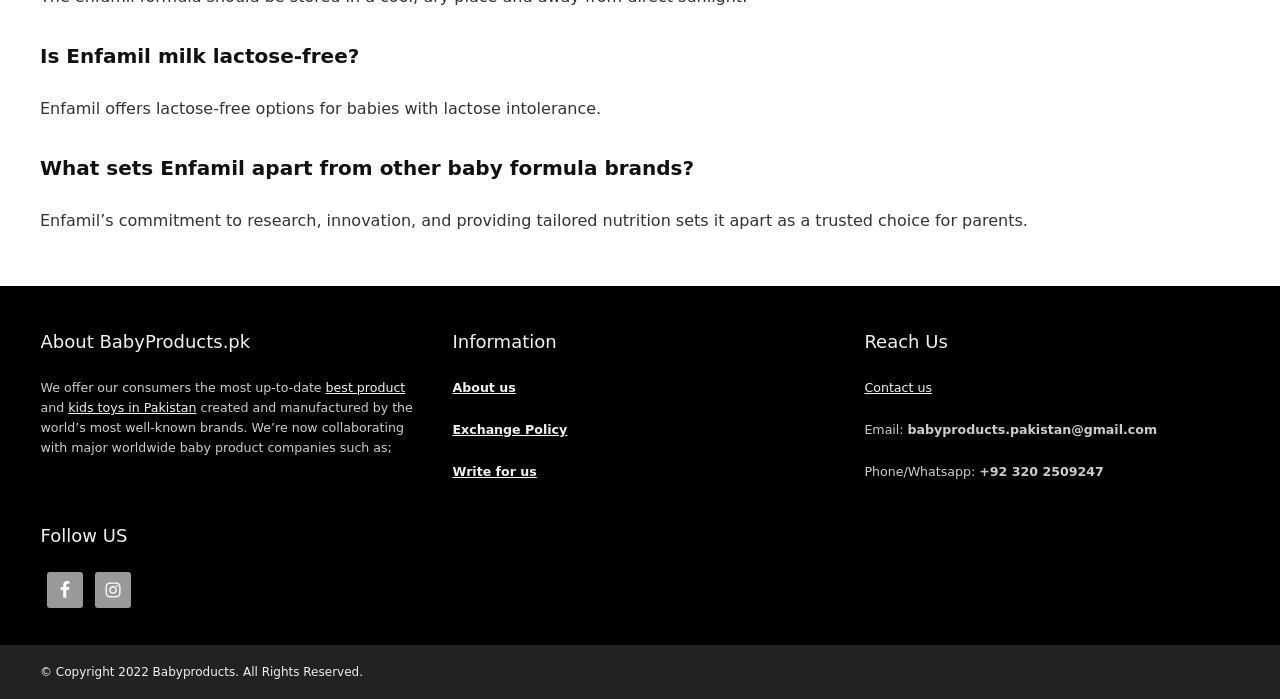Specify the bounding box coordinates of the area that needs to be clicked to achieve the following instruction: "Click on 'Contact us'".

[0.675, 0.544, 0.728, 0.565]